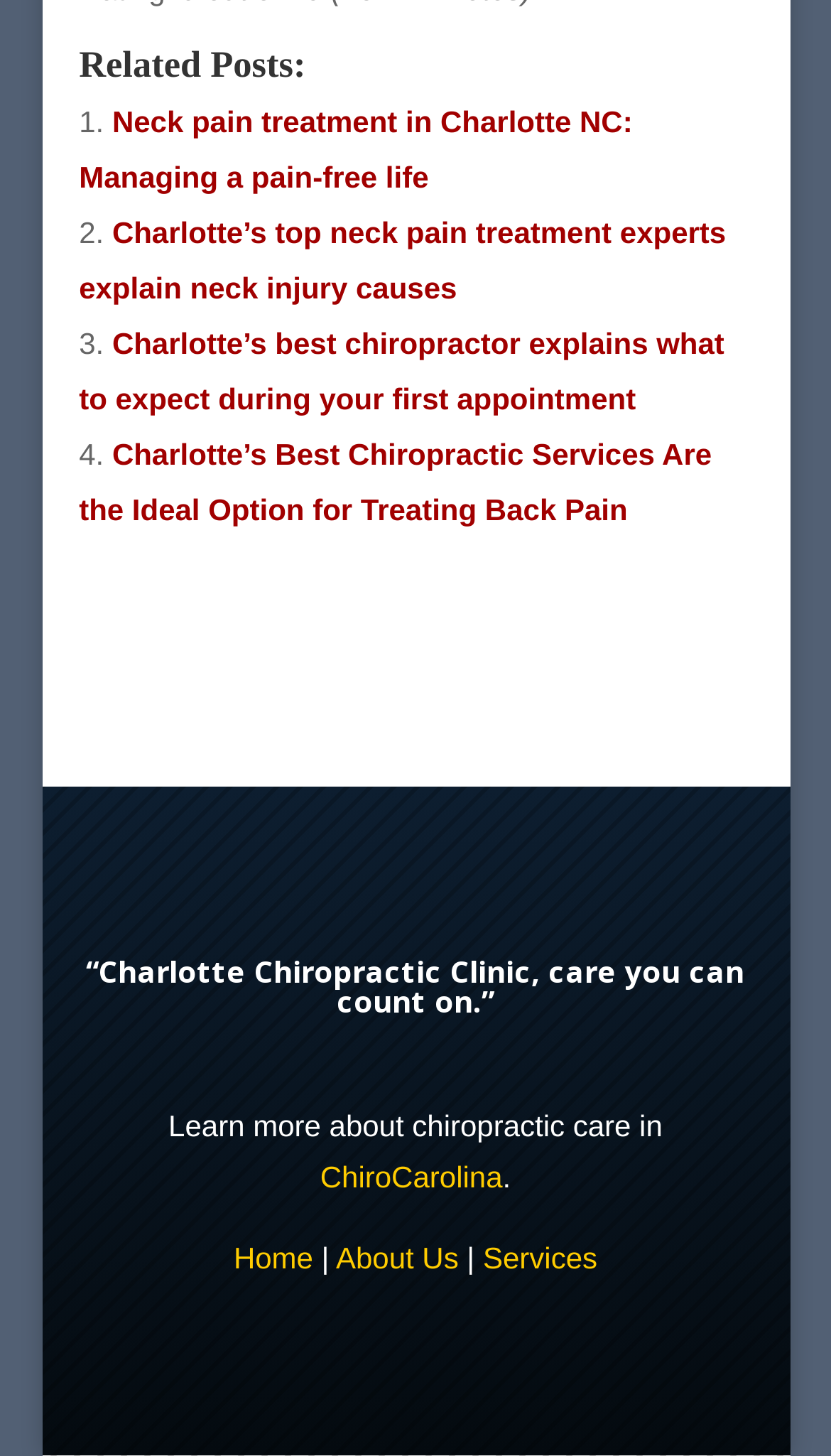Provide the bounding box coordinates of the section that needs to be clicked to accomplish the following instruction: "Learn more about chiropractic care."

[0.385, 0.797, 0.605, 0.82]